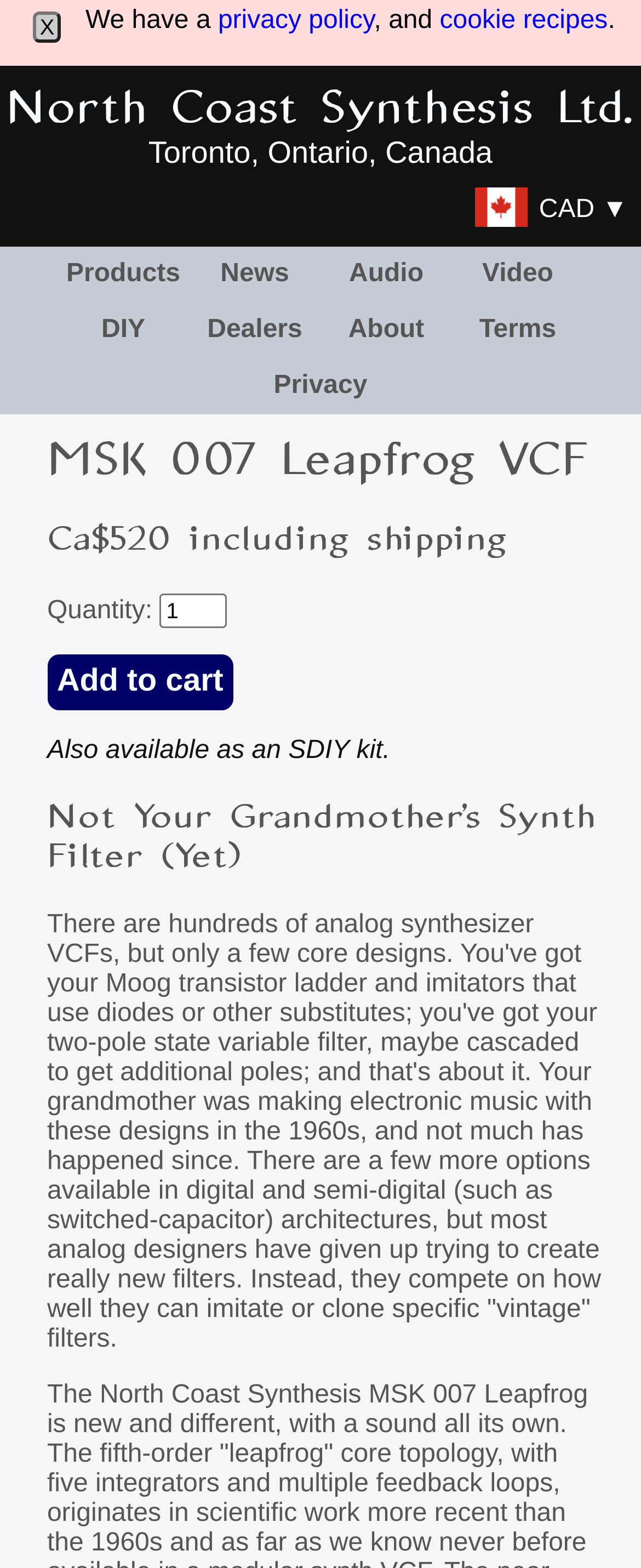Locate the bounding box coordinates of the area where you should click to accomplish the instruction: "Click the 'X' button".

[0.051, 0.007, 0.096, 0.027]